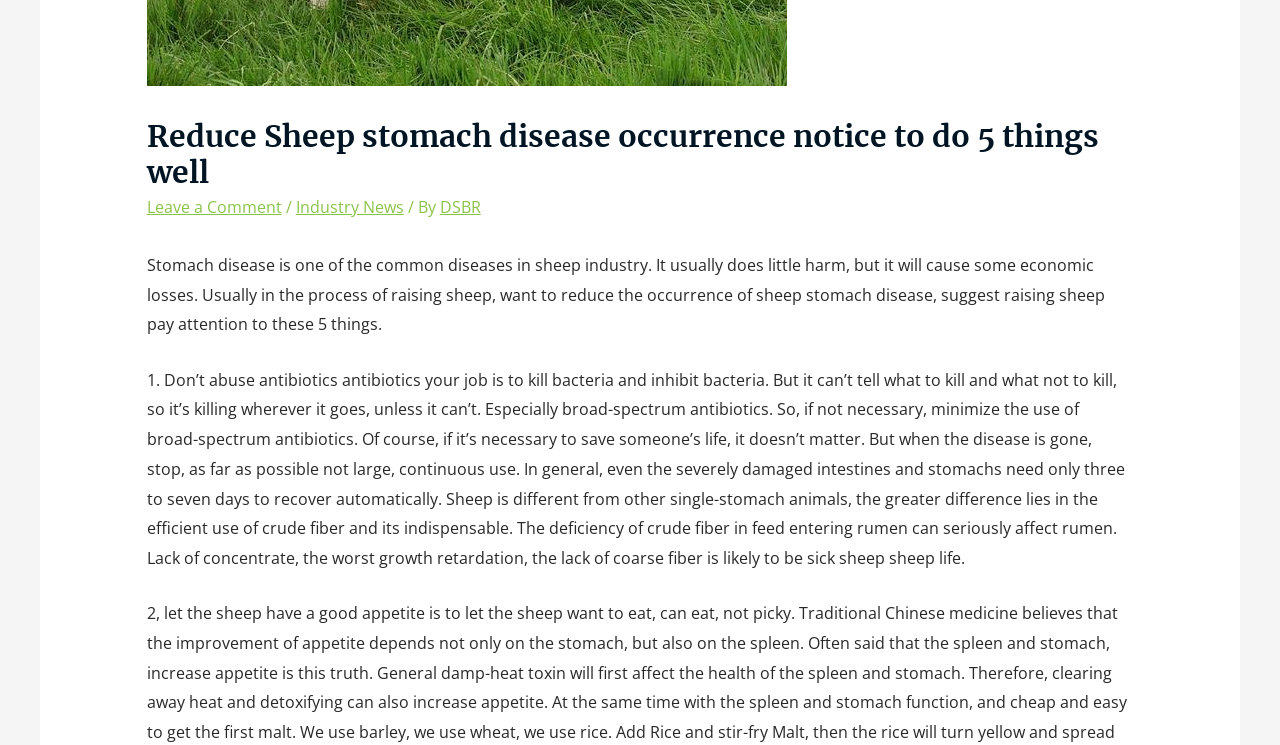Identify the bounding box for the UI element that is described as follows: "Industry News".

[0.231, 0.263, 0.315, 0.292]